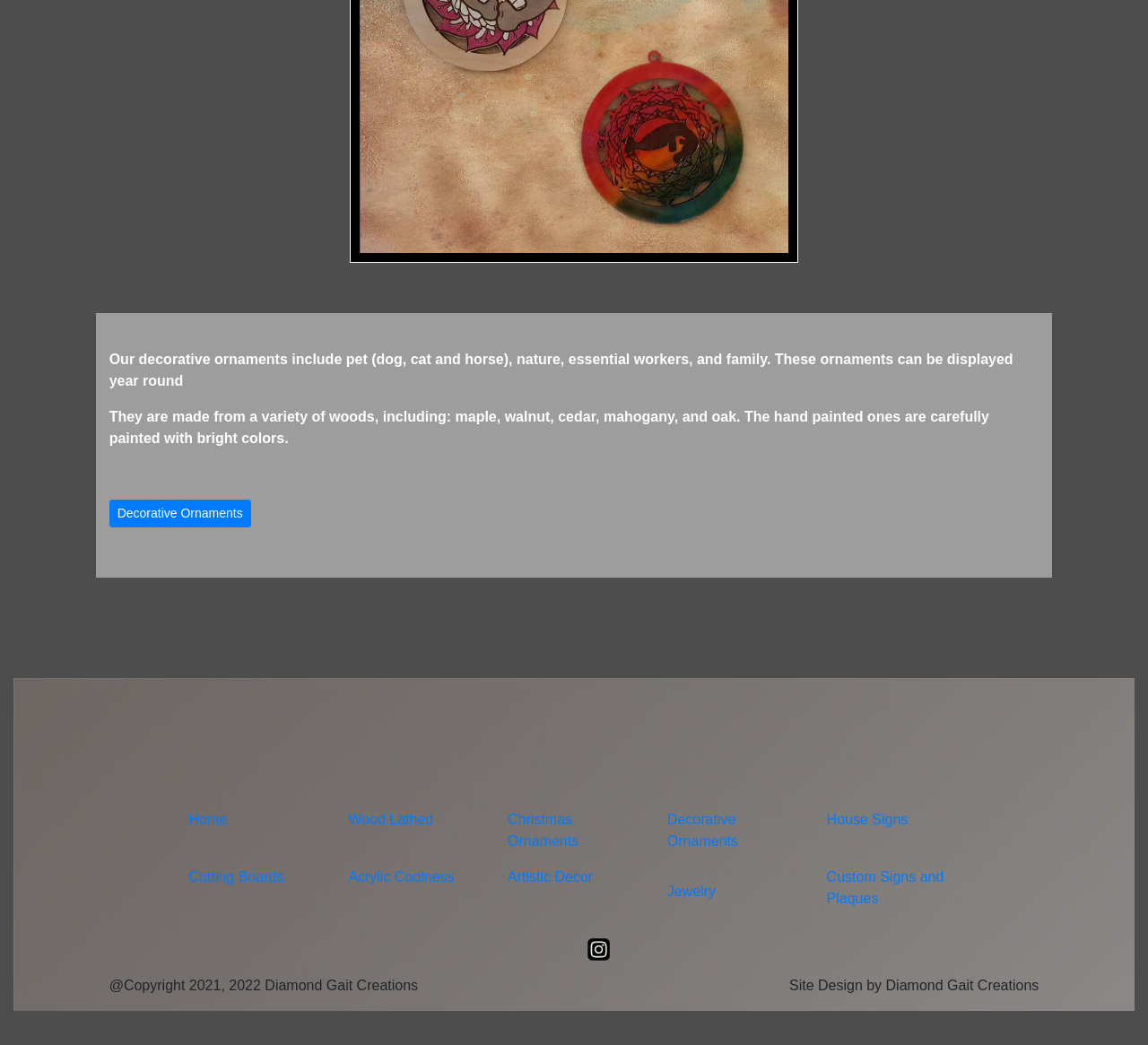What is the purpose of the decorative ornaments?
Using the image, respond with a single word or phrase.

displayed year round